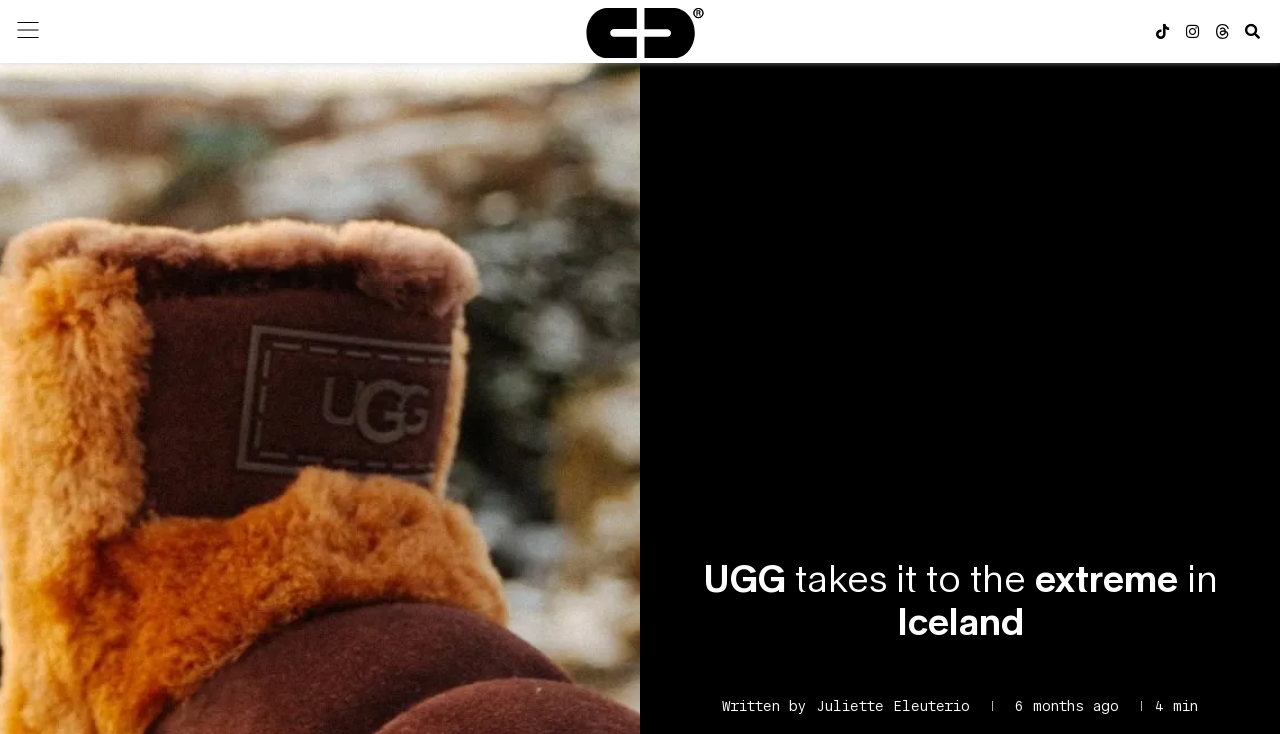When was the article published?
Refer to the screenshot and answer in one word or phrase.

6 months ago